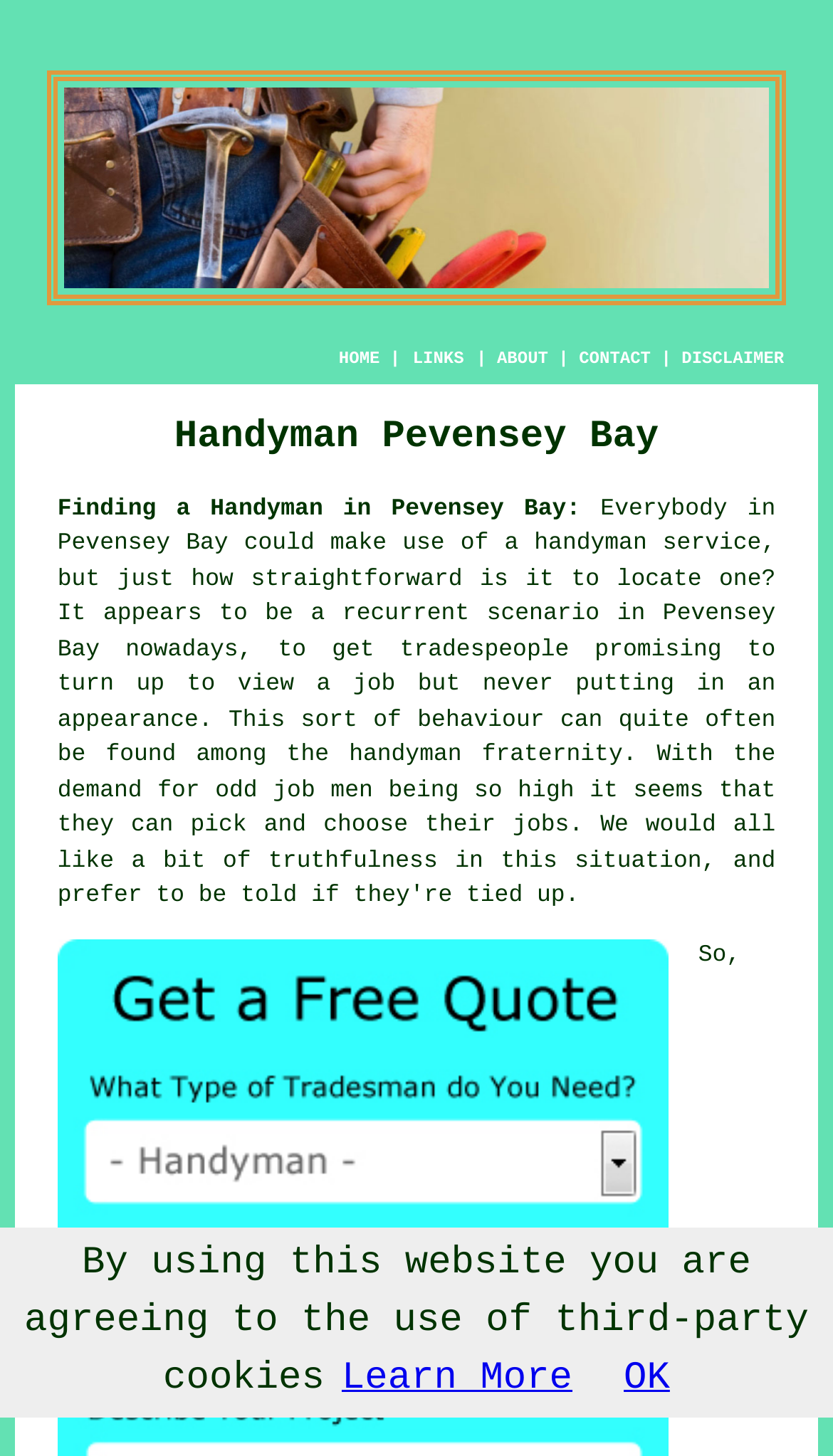Locate the bounding box coordinates of the element that needs to be clicked to carry out the instruction: "Click the DISCLAIMER link". The coordinates should be given as four float numbers ranging from 0 to 1, i.e., [left, top, right, bottom].

[0.818, 0.24, 0.941, 0.253]